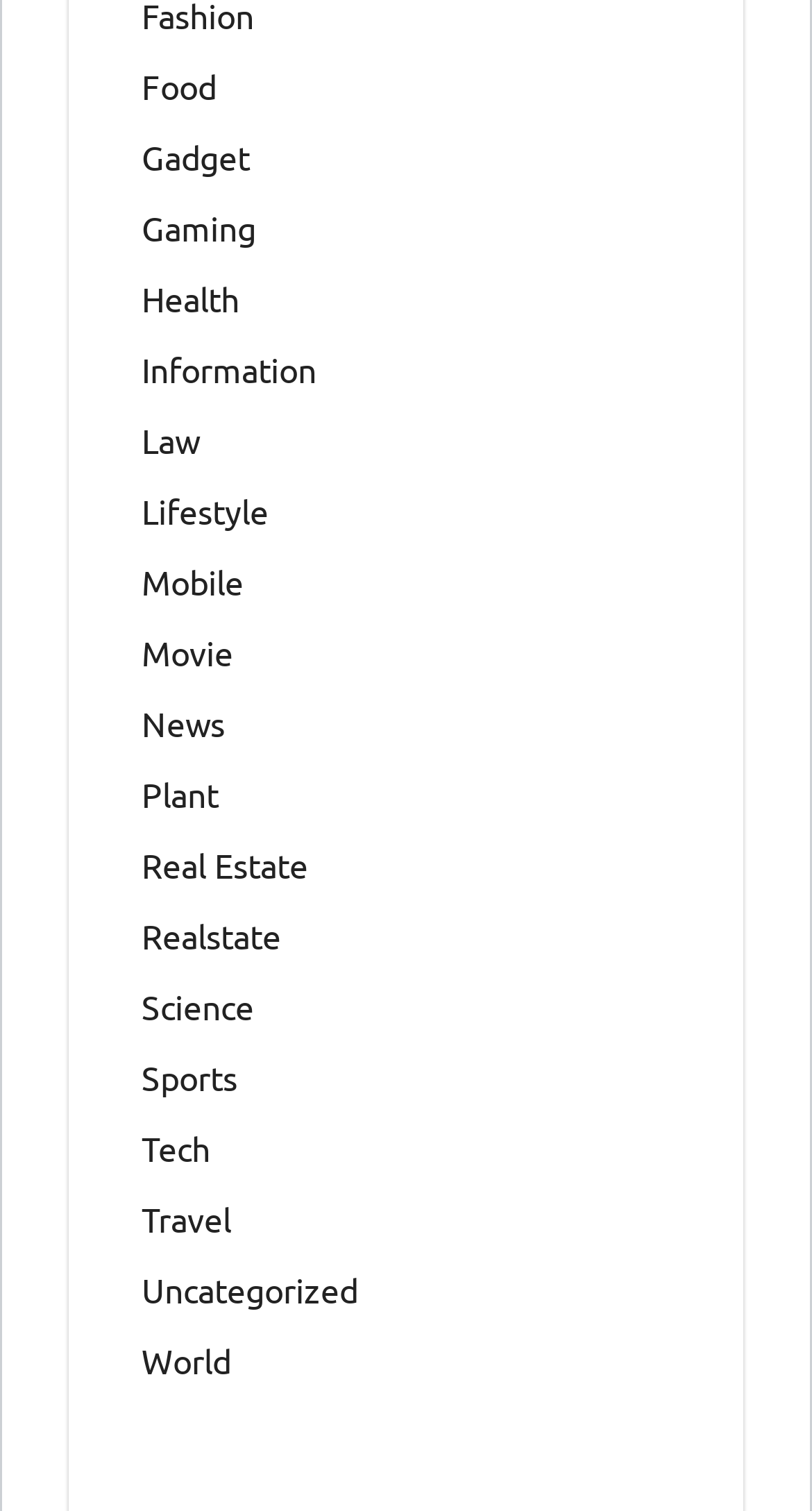How many categories start with the letter 'R'?
From the image, respond with a single word or phrase.

2